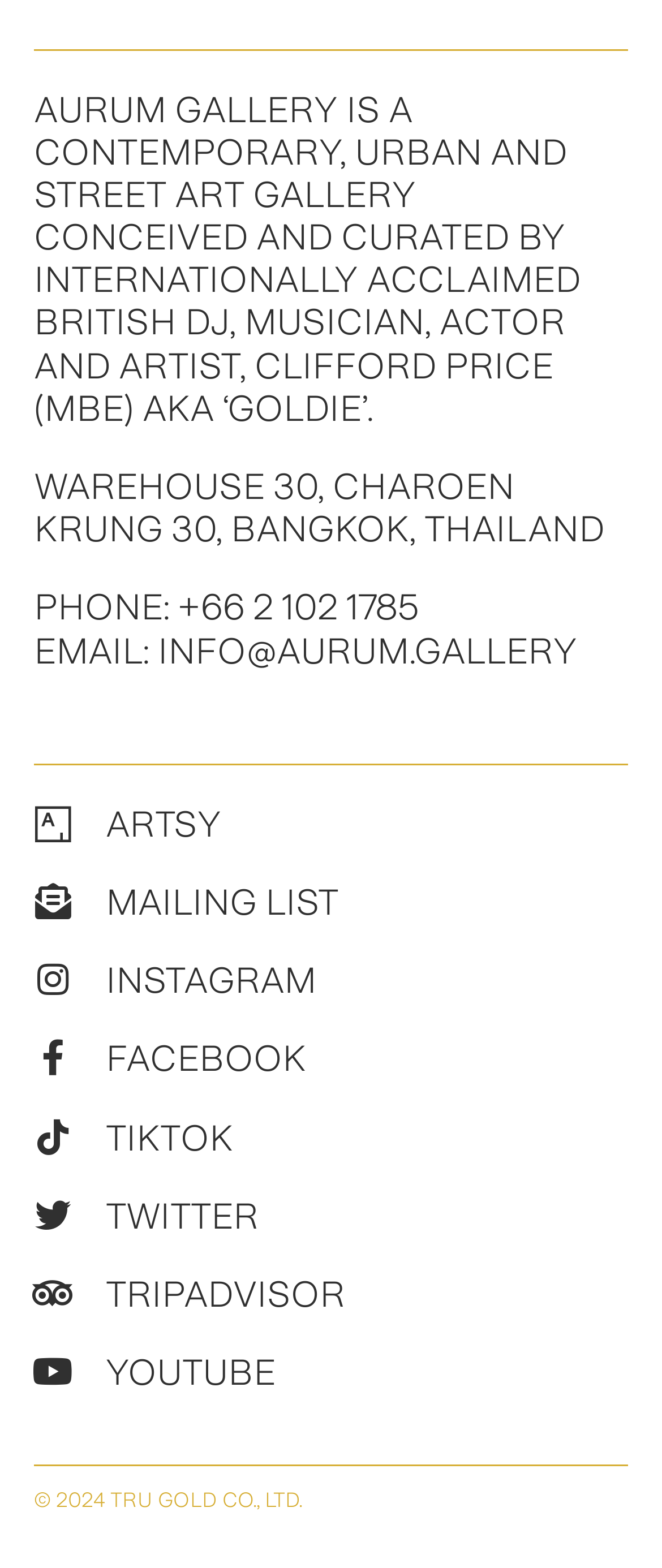Please provide a brief answer to the question using only one word or phrase: 
What social media platforms does Aurum Gallery have?

Instagram, Facebook, TikTok, Twitter, YouTube